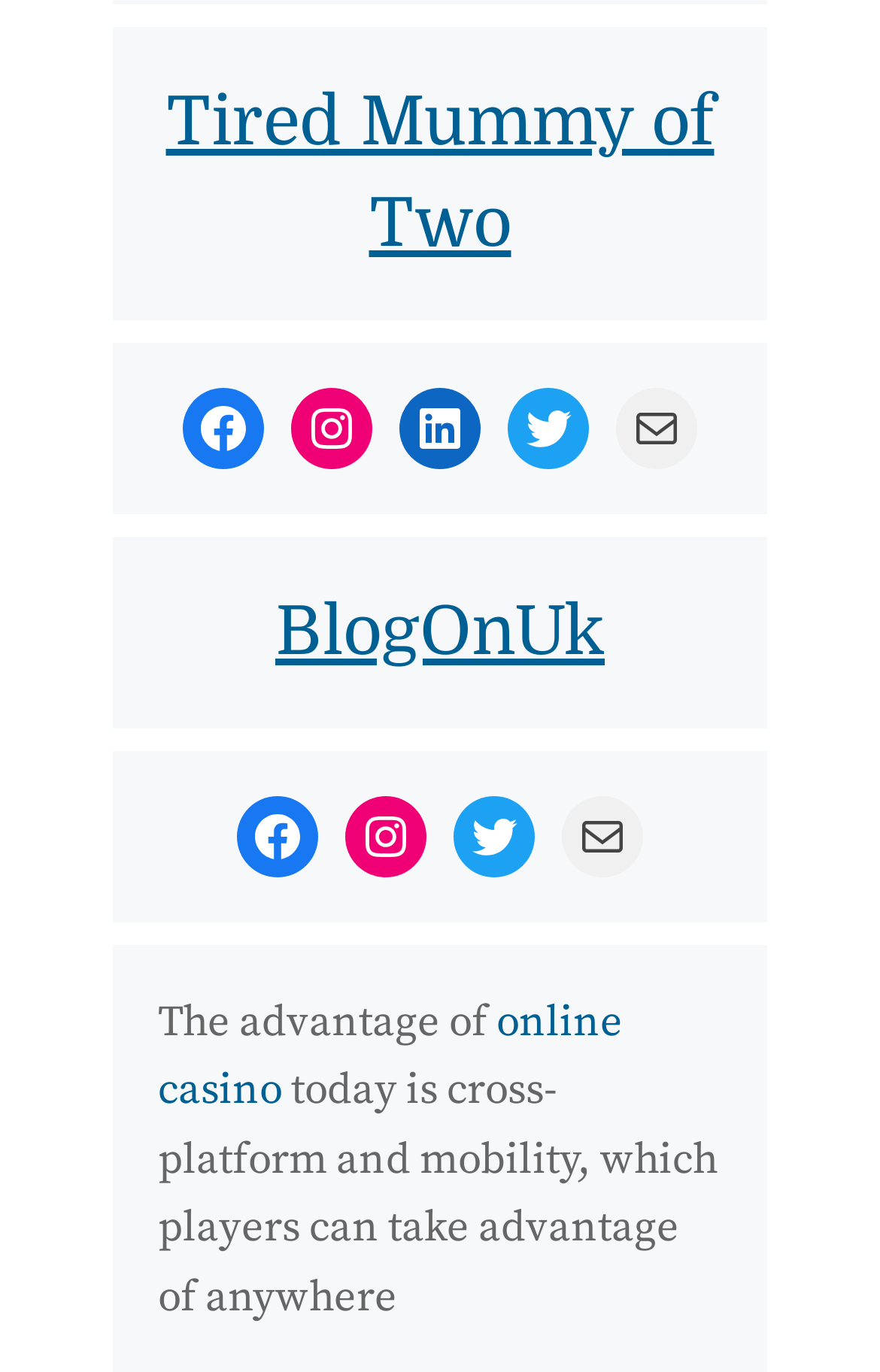Could you find the bounding box coordinates of the clickable area to complete this instruction: "Read the blog"?

[0.313, 0.432, 0.687, 0.488]